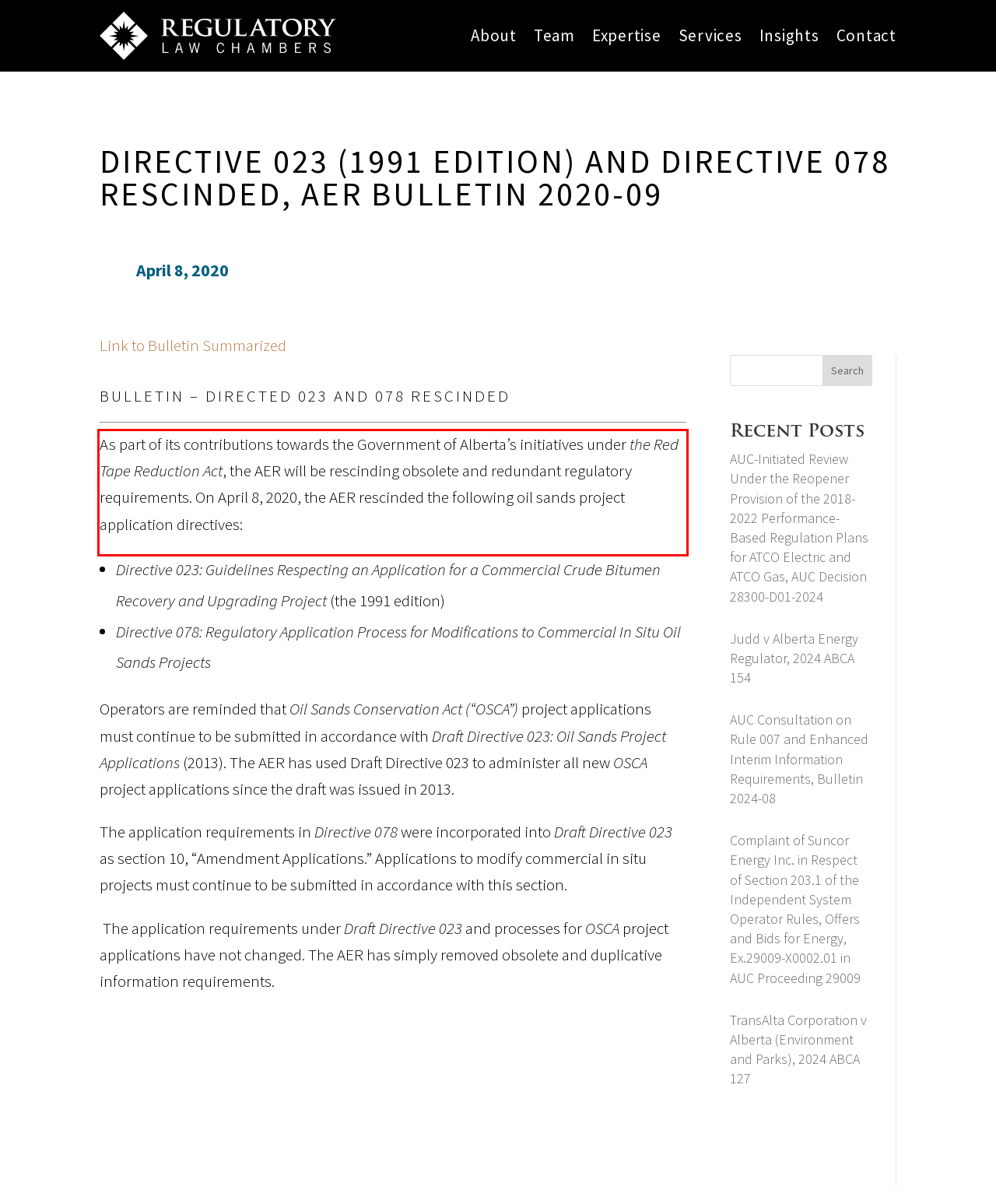Examine the webpage screenshot and use OCR to obtain the text inside the red bounding box.

As part of its contributions towards the Government of Alberta’s initiatives under the Red Tape Reduction Act, the AER will be rescinding obsolete and redundant regulatory requirements. On April 8, 2020, the AER rescinded the following oil sands project application directives: